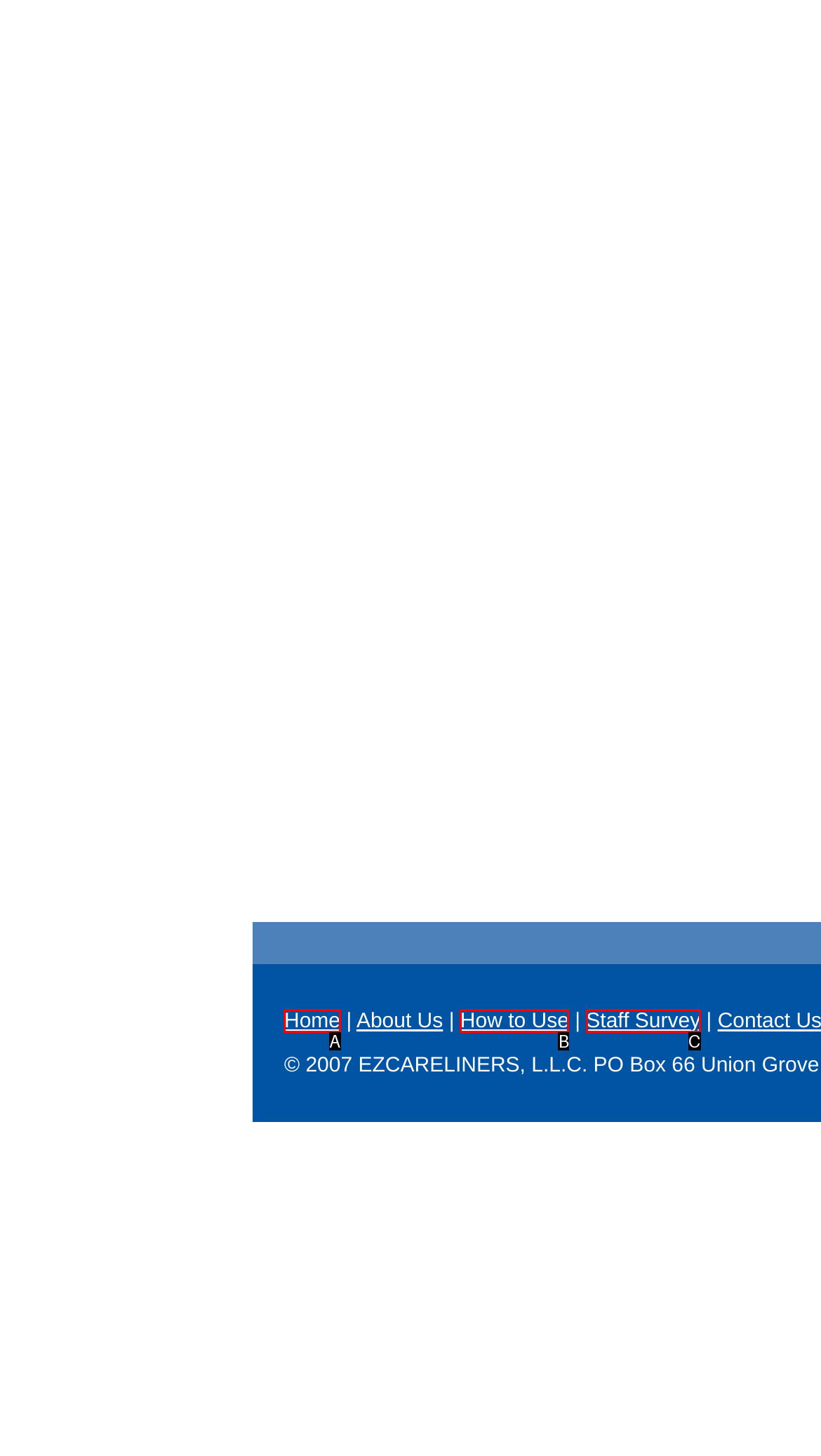Which option aligns with the description: Home? Respond by selecting the correct letter.

A